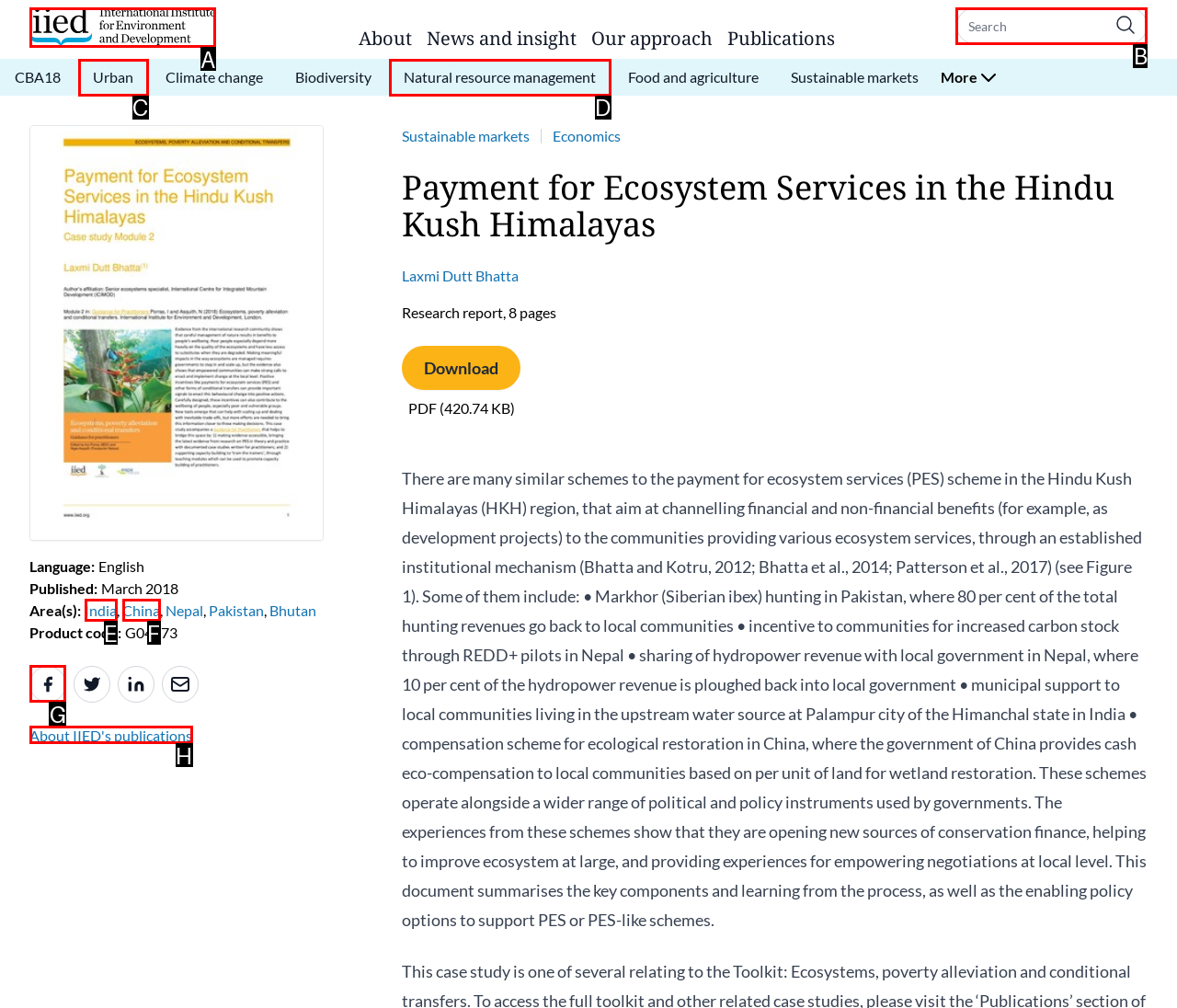Choose the HTML element that should be clicked to achieve this task: Click the 'Share to Facebook' link
Respond with the letter of the correct choice.

G